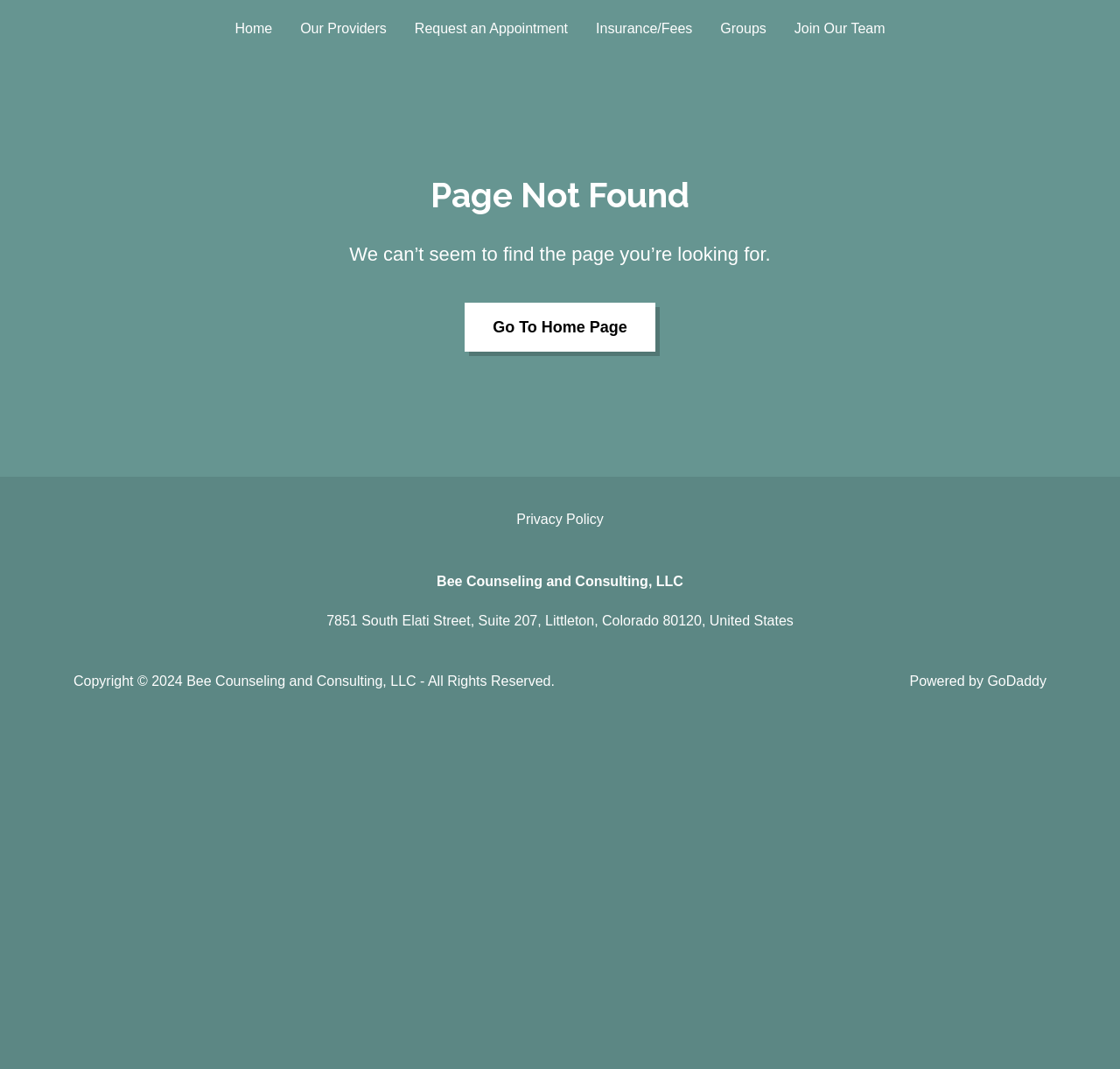What is the name of the counseling service?
Refer to the image and provide a one-word or short phrase answer.

Bee Counseling and Consulting